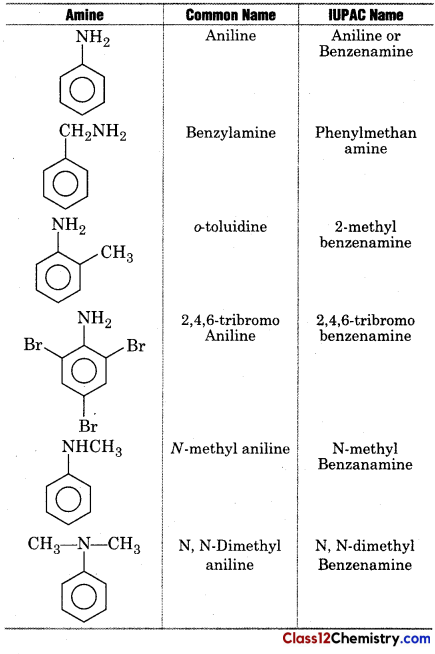Paint a vivid picture of the image with your description.

The image provides a detailed comparison of various amines, showcasing their common names alongside their corresponding IUPAC names. It features a structured format with three distinct columns. In the first column, different types of amines are listed, including:

- Aniline
- Benzylamine
- o-toluidine
- 2,4,6-tribromo aniline
- N-methyl aniline
- N,N-dimethyl aniline

The second column specifies the common names for these amines, while the third column presents their IUPAC designations, such as:

- Aniline or Benzenamine
- Phenylmethanamine
- 2-methyl benzenamine
- 2,4,6-tribromo benzenamine
- N-methyl Benzenamine
- N,N-dimethyl Benzenamine

Overall, this image serves as a concise reference for understanding the nomenclature of amines in organic chemistry, illustrating key examples that highlight both common and systematic naming conventions.